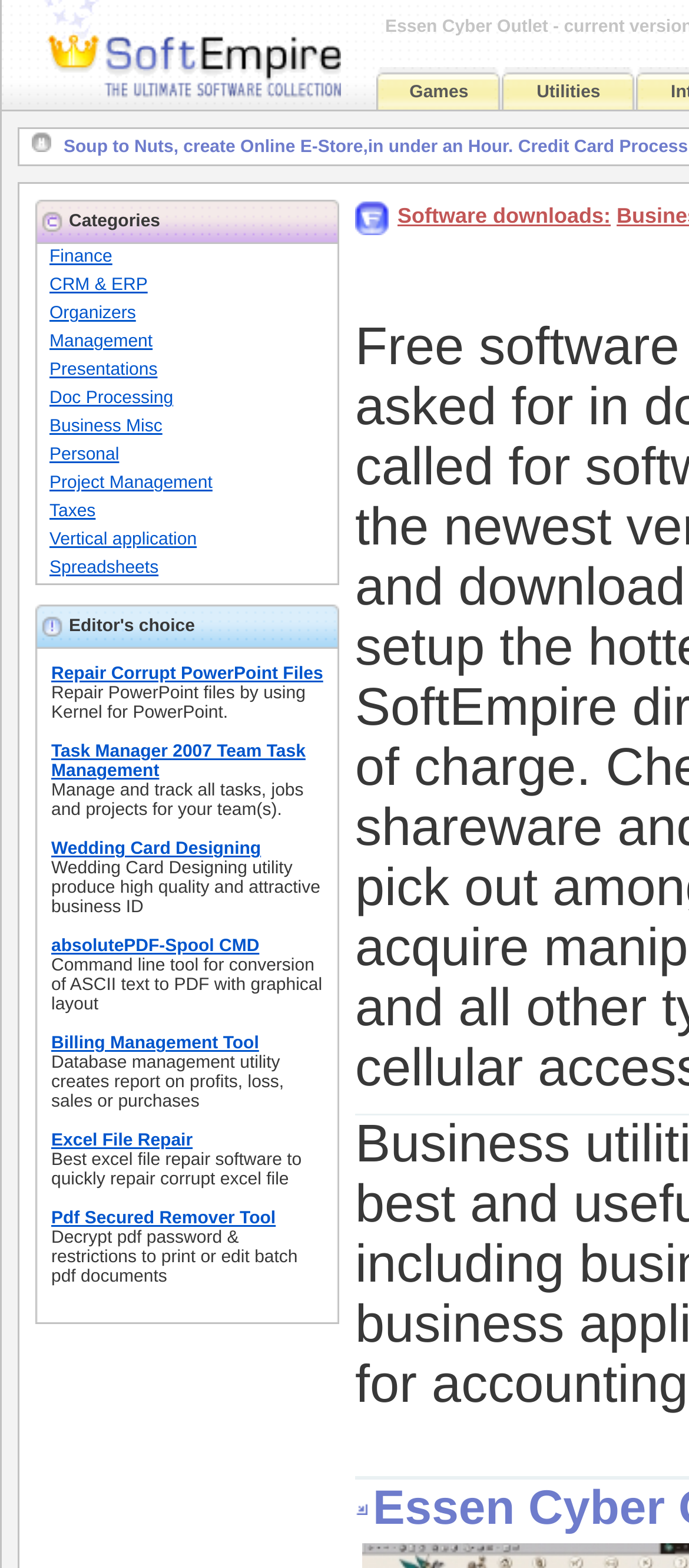Please identify the primary heading of the webpage and give its text content.

Essen Cyber Outlet - current version at SoftEmpire.com. Gateway, payment